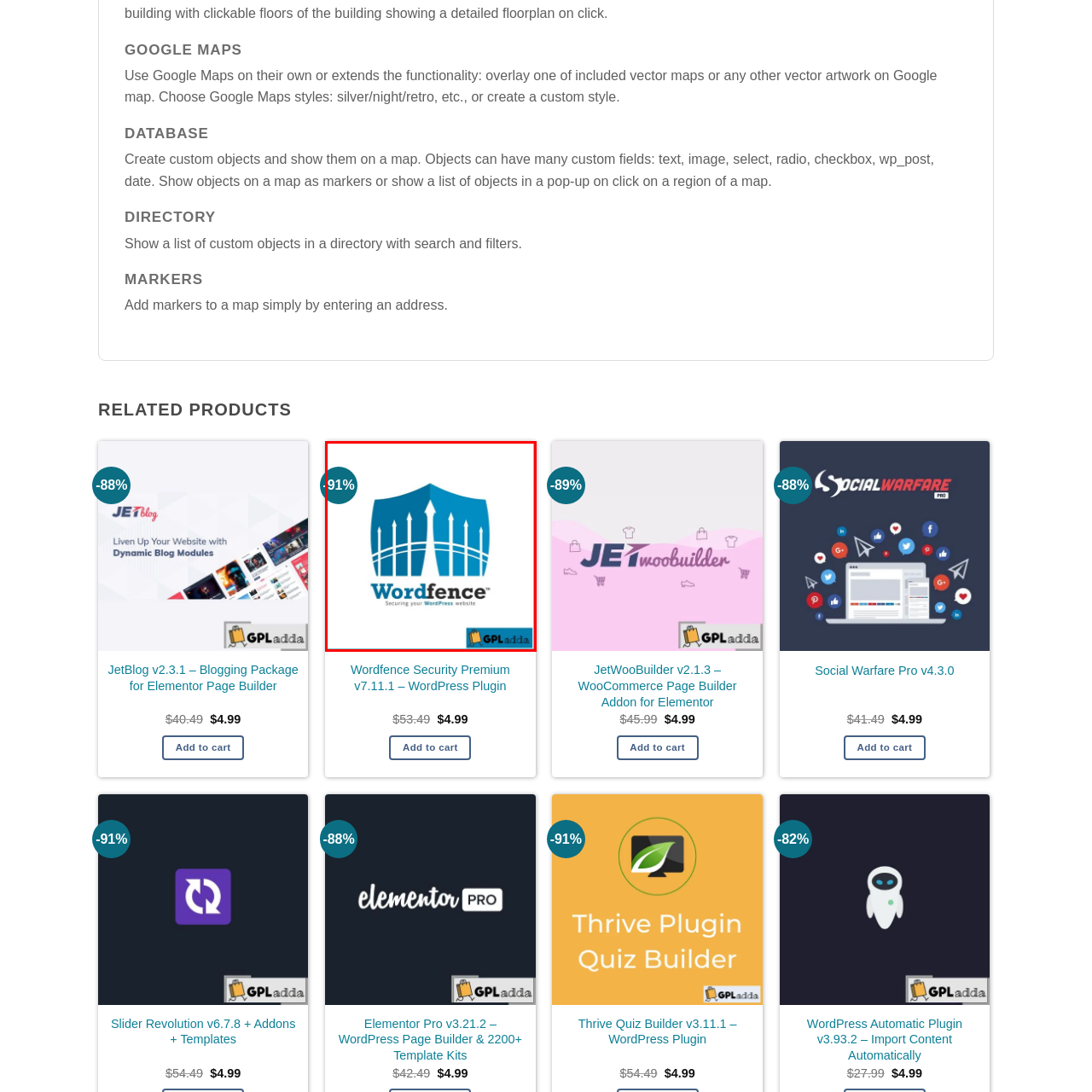Give a thorough account of what is shown in the red-encased segment of the image.

The image prominently features the logo for Wordfence, a security plugin designed to safeguard WordPress websites. It showcases a stylized shield, symbolizing protection, with arrows suggesting defense and vigilance. The logo is accompanied by the tagline “Securing your WordPress website,” emphasizing its role in providing security solutions. A banner displays a significant discount of 91%, highlighting a current promotion for the Wordfence Premium version, which was originally priced at $53.49 but is now offered at just $4.99. This sale aims to attract users looking for robust security options for their WordPress sites. The branding is completed with the GPLadda logo, indicating its platform of availability.